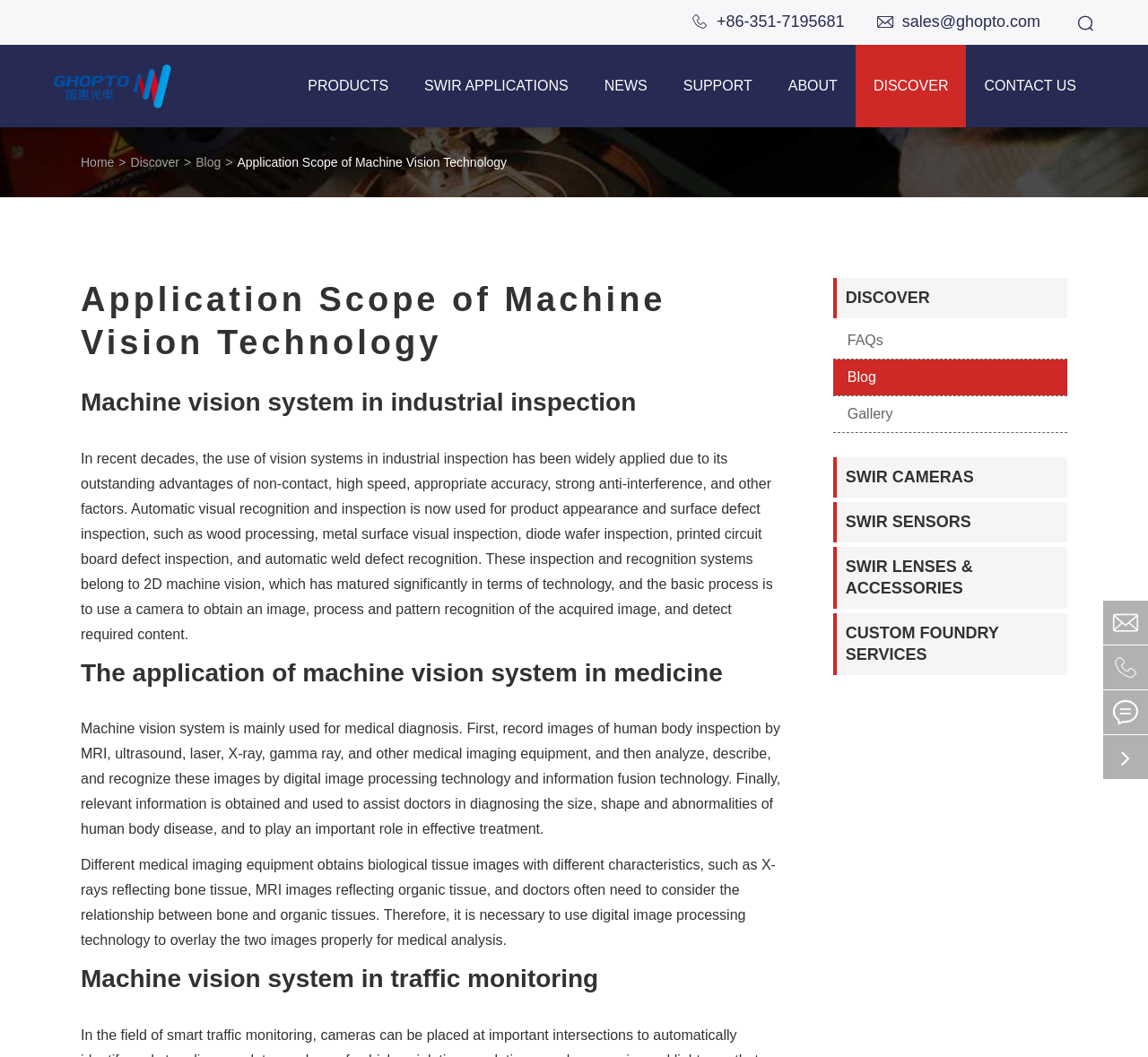Could you find the bounding box coordinates of the clickable area to complete this instruction: "Click the 'PRODUCTS' link"?

[0.268, 0.042, 0.338, 0.12]